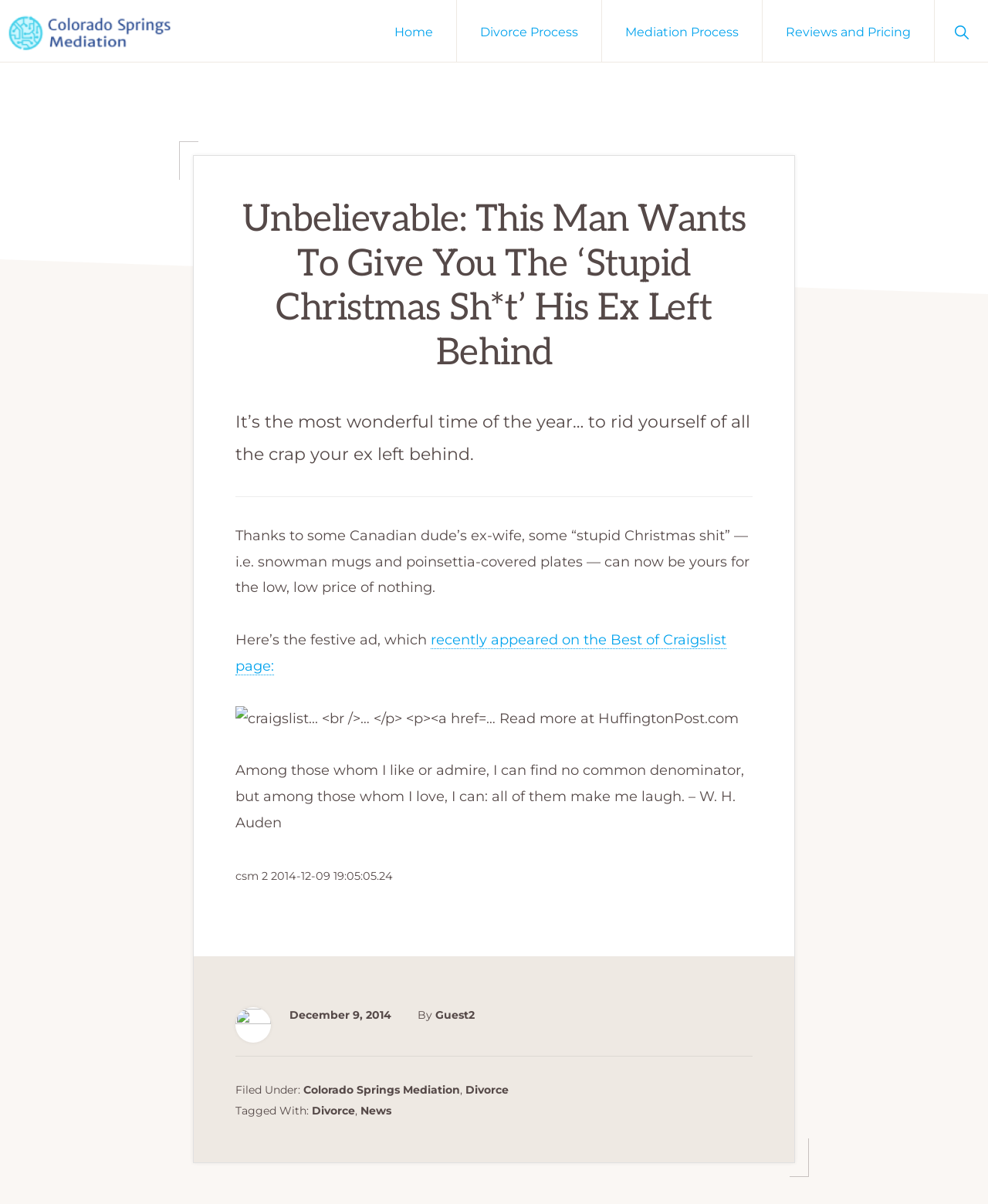Identify the bounding box coordinates necessary to click and complete the given instruction: "Click the 'Reviews and Pricing' link".

[0.772, 0.0, 0.945, 0.051]